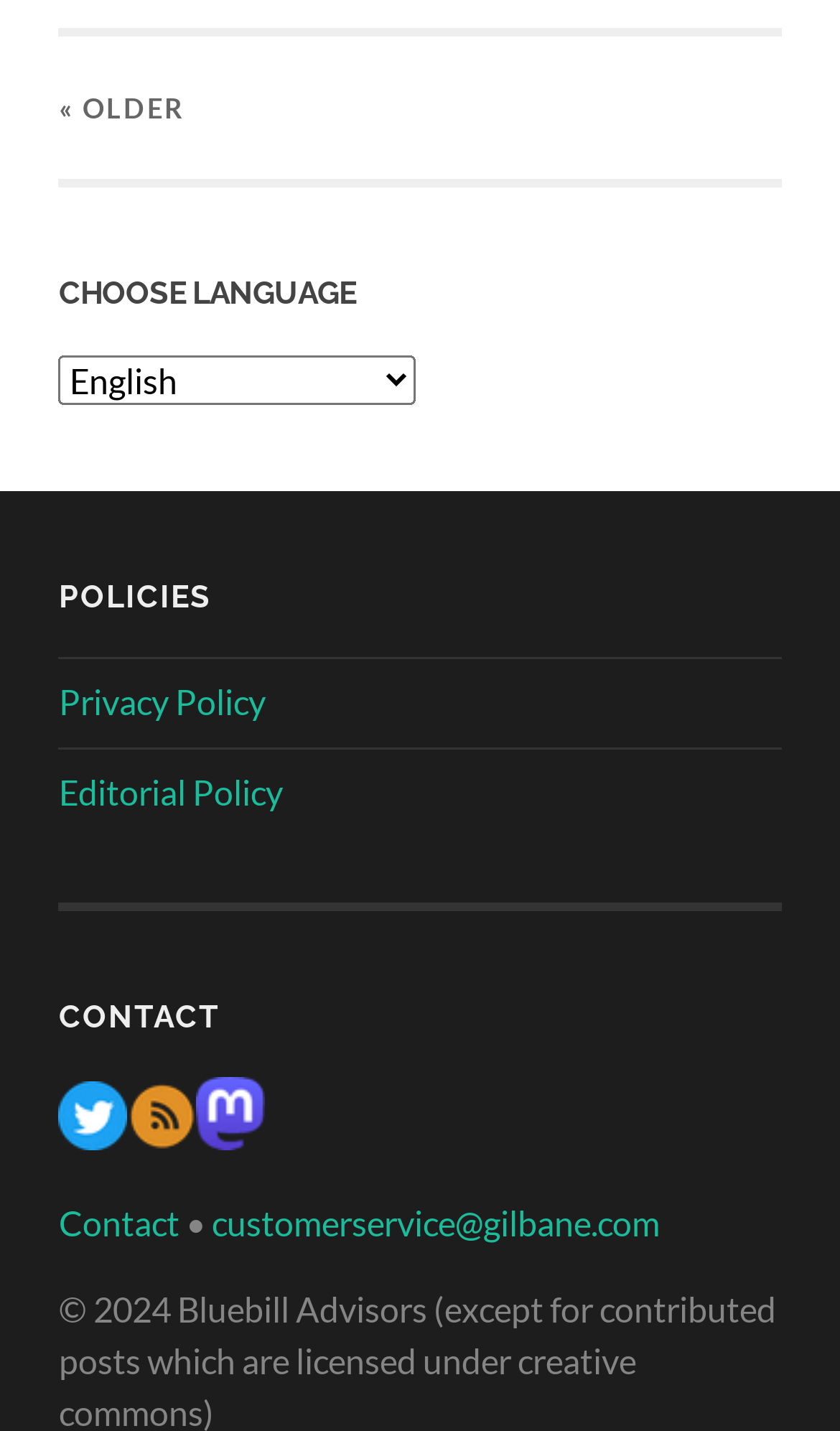Predict the bounding box of the UI element that fits this description: "Contact".

[0.07, 0.84, 0.214, 0.869]